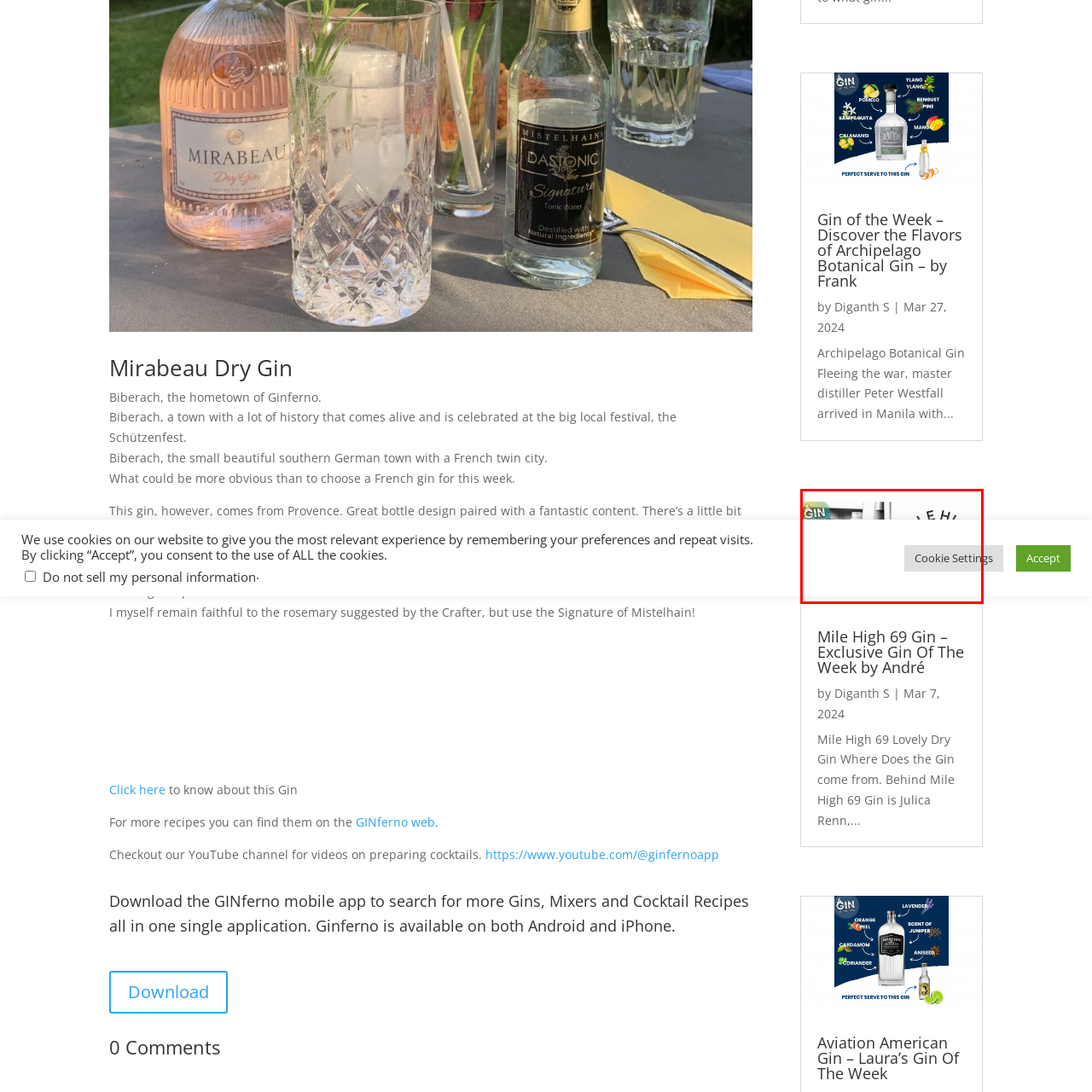View the portion of the image within the red bounding box and answer this question using a single word or phrase:
What type of content is likely to be featured on this website?

Gin and cocktail recipes